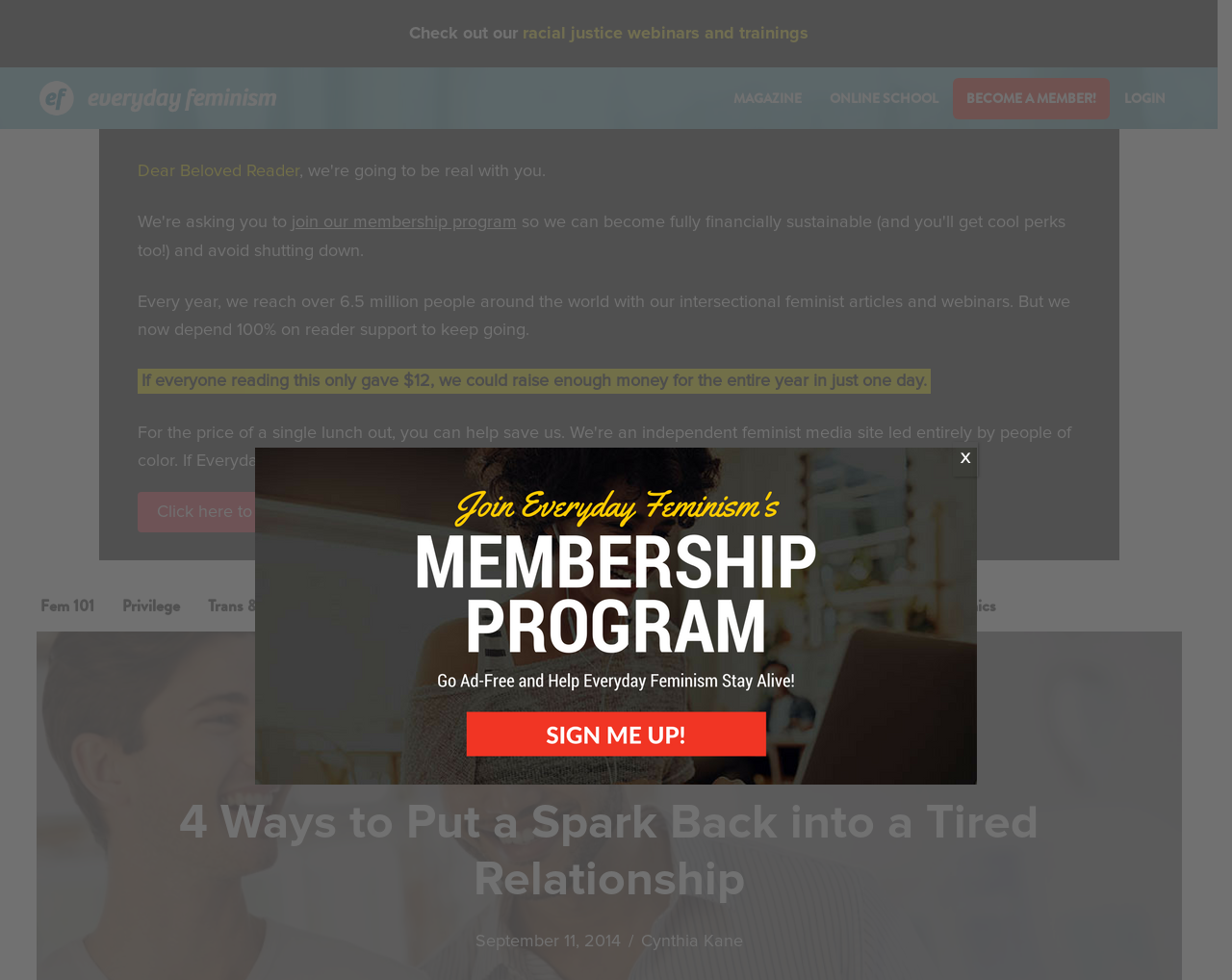Extract the bounding box coordinates of the UI element described: "alt="Top-bar-logo2" title="Top-bar-logo2"". Provide the coordinates in the format [left, top, right, bottom] with values ranging from 0 to 1.

[0.031, 0.091, 0.234, 0.109]